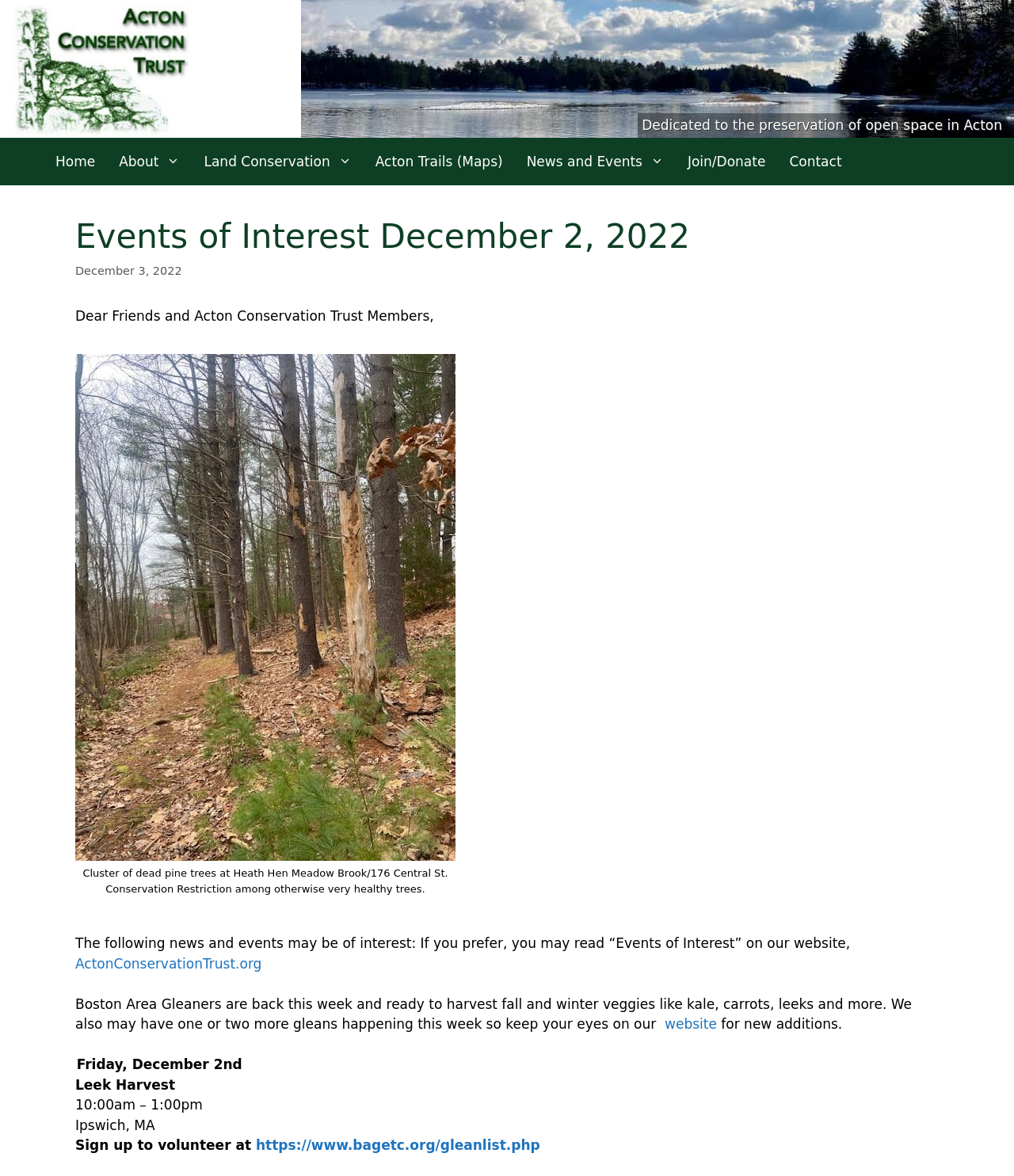Please find the bounding box coordinates of the clickable region needed to complete the following instruction: "Visit the 'ActonConservationTrust.org' website". The bounding box coordinates must consist of four float numbers between 0 and 1, i.e., [left, top, right, bottom].

[0.074, 0.813, 0.258, 0.826]